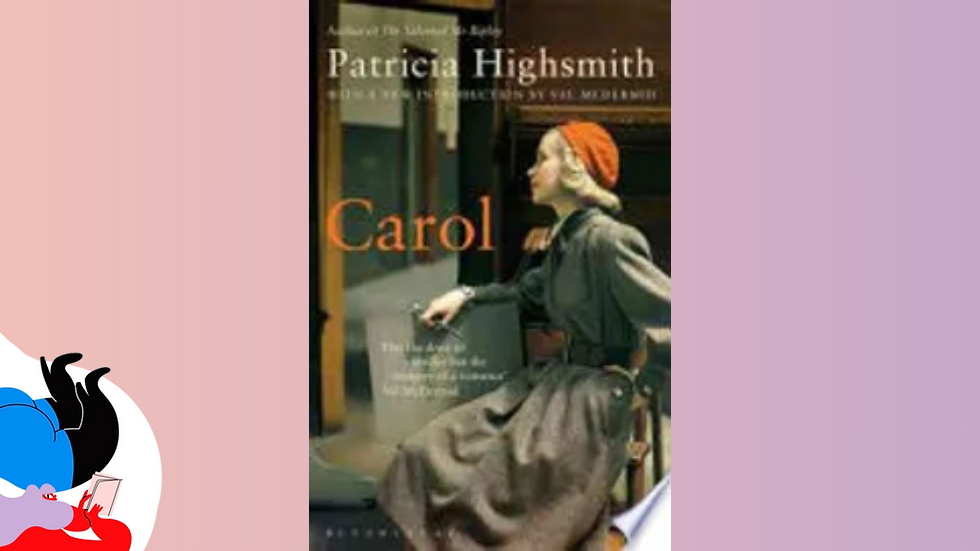What is the woman in the photograph wearing on her head?
Using the image as a reference, deliver a detailed and thorough answer to the question.

The woman in the vintage setting is elegantly dressed and wearing a red hat, which adds to the overall aesthetic of the era depicted in the photograph.